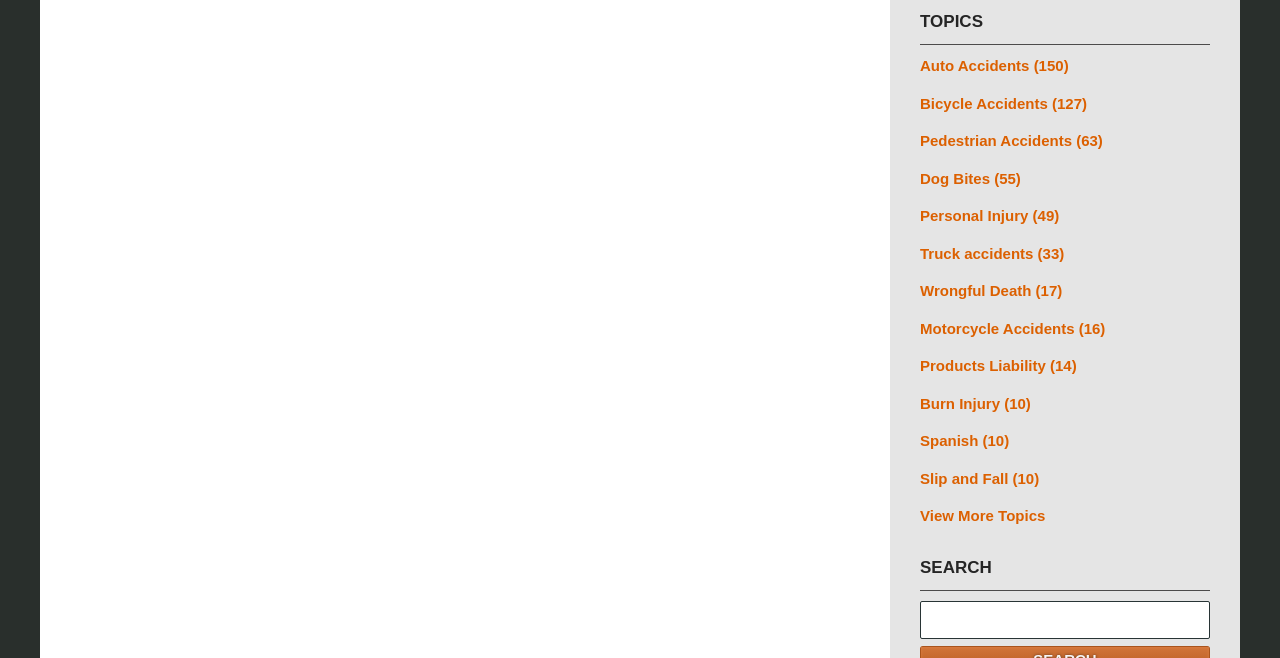Find the bounding box coordinates of the clickable area that will achieve the following instruction: "View Auto Accidents".

[0.719, 0.084, 0.945, 0.118]